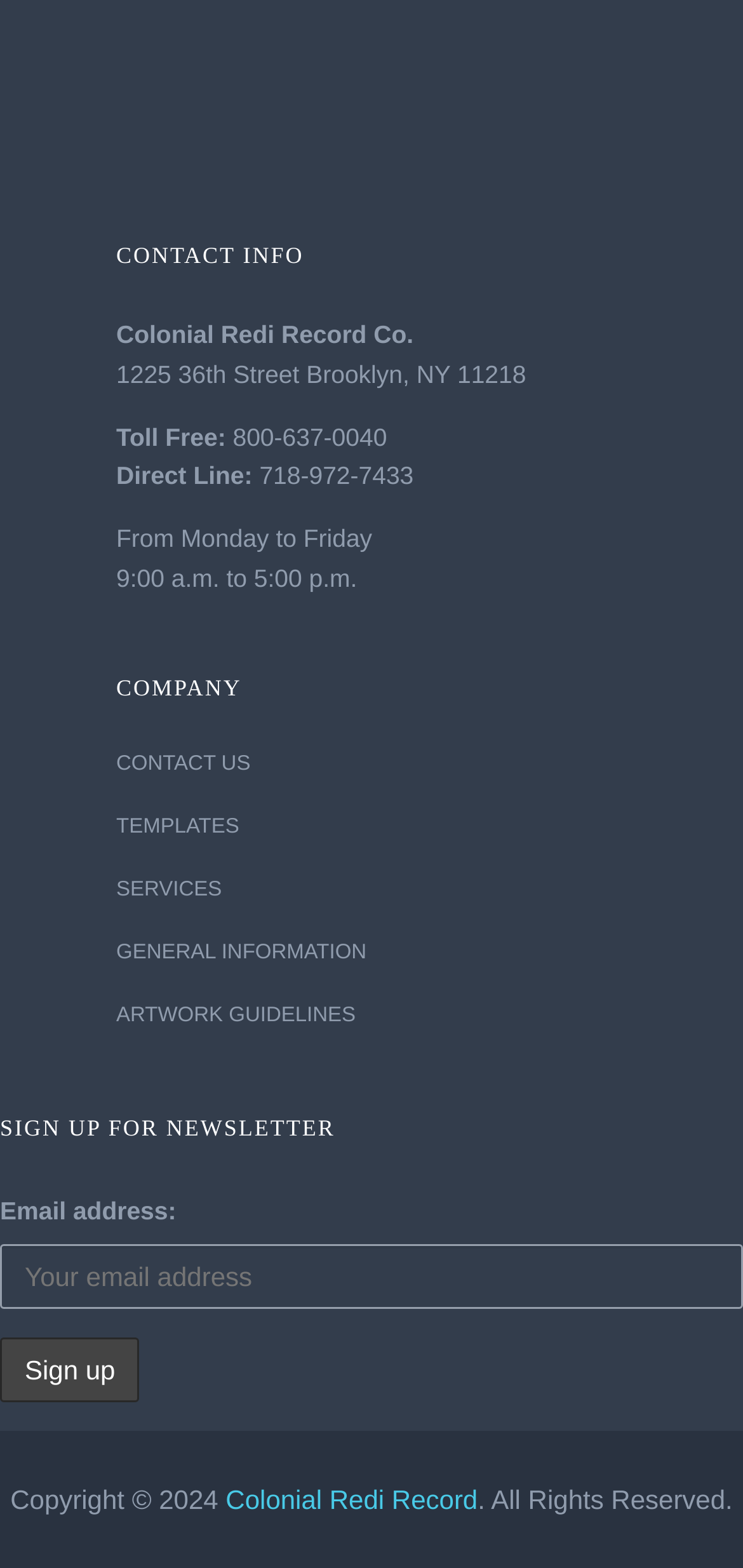What is the toll-free phone number? From the image, respond with a single word or brief phrase.

800-637-0040